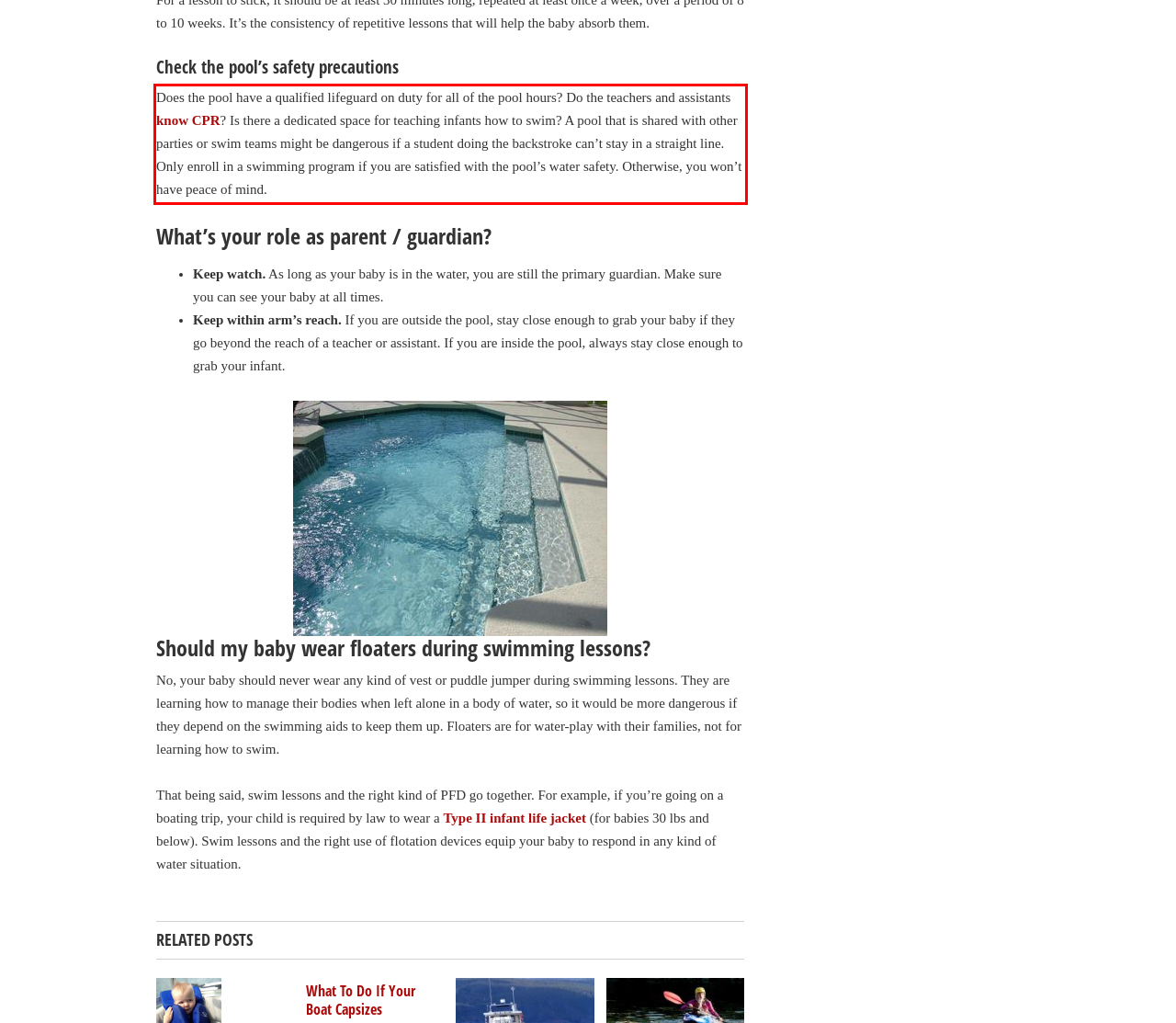Review the webpage screenshot provided, and perform OCR to extract the text from the red bounding box.

Does the pool have a qualified lifeguard on duty for all of the pool hours? Do the teachers and assistants know CPR? Is there a dedicated space for teaching infants how to swim? A pool that is shared with other parties or swim teams might be dangerous if a student doing the backstroke can’t stay in a straight line. Only enroll in a swimming program if you are satisfied with the pool’s water safety. Otherwise, you won’t have peace of mind.